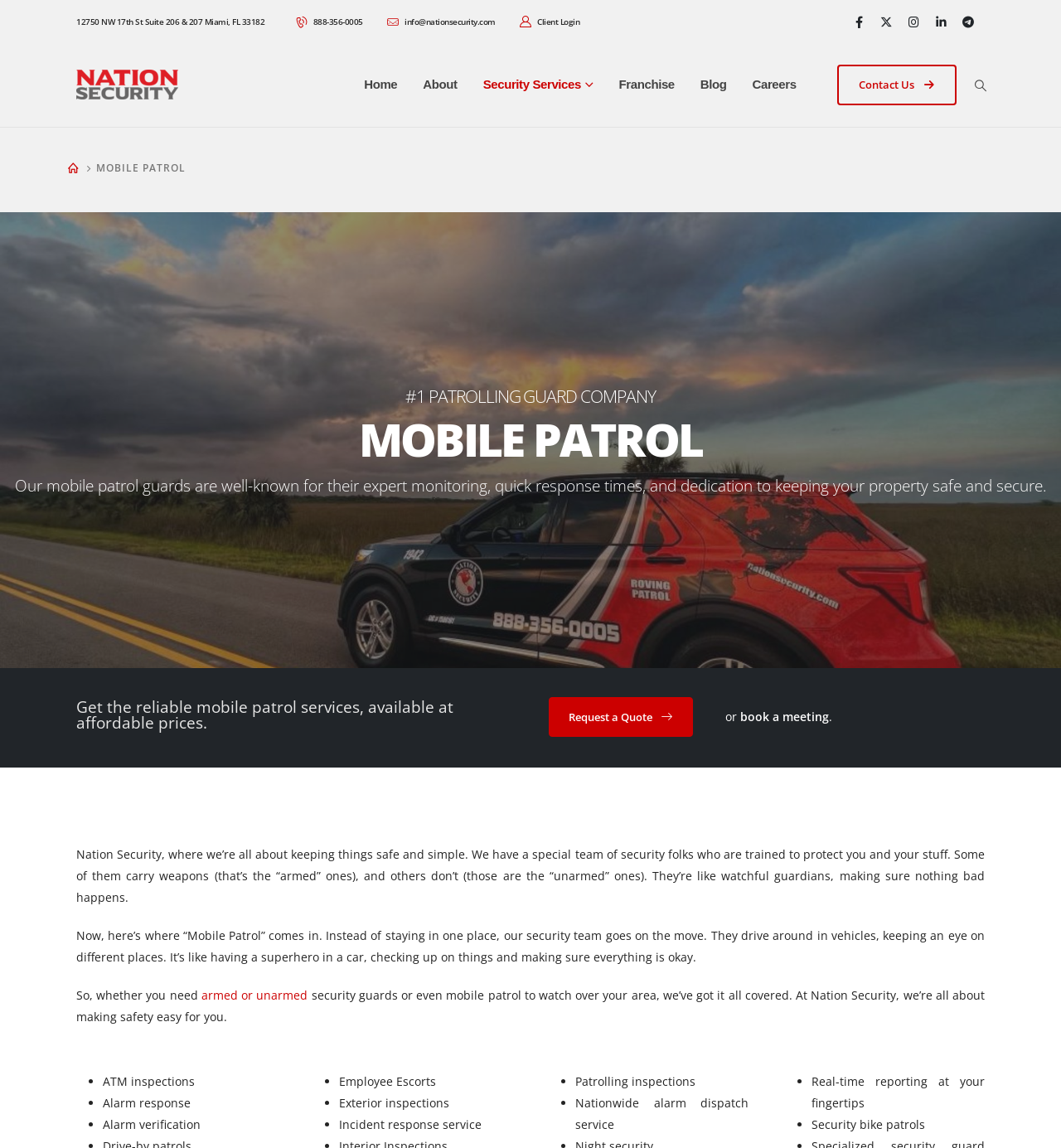Please specify the coordinates of the bounding box for the element that should be clicked to carry out this instruction: "Search". The coordinates must be four float numbers between 0 and 1, formatted as [left, top, right, bottom].

[0.917, 0.065, 0.93, 0.084]